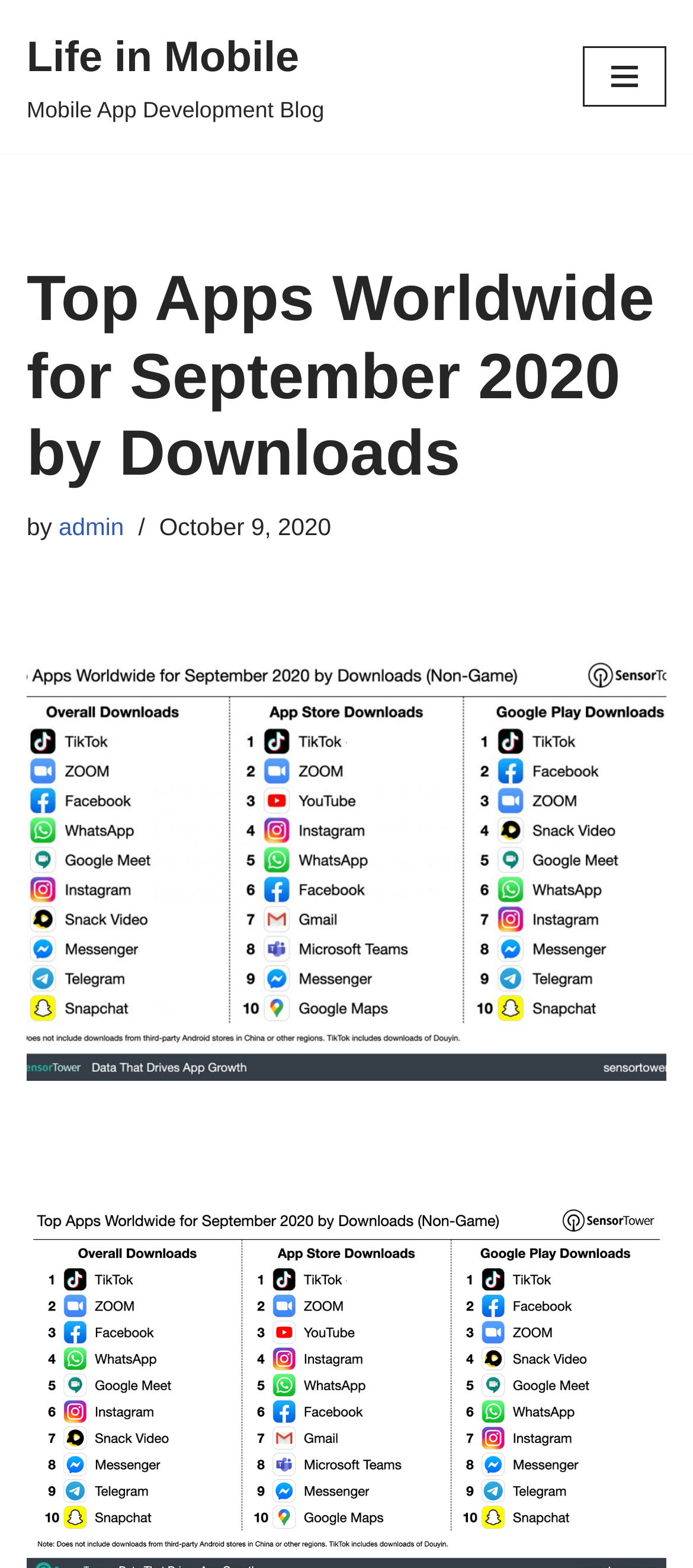Give the bounding box coordinates for this UI element: "Skip to content". The coordinates should be four float numbers between 0 and 1, arranged as [left, top, right, bottom].

[0.0, 0.036, 0.077, 0.059]